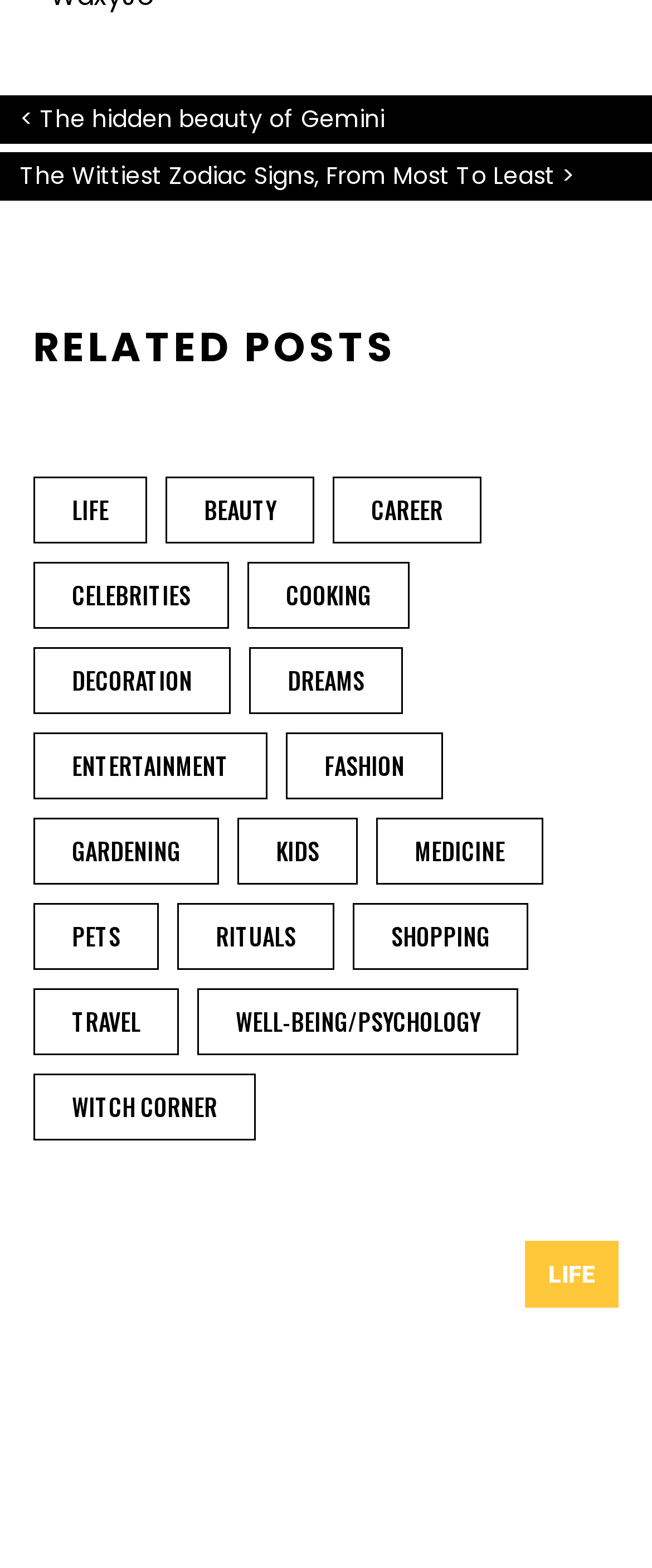Please find the bounding box coordinates of the element that you should click to achieve the following instruction: "Discover articles about ENTERTAINMENT". The coordinates should be presented as four float numbers between 0 and 1: [left, top, right, bottom].

[0.051, 0.467, 0.41, 0.51]